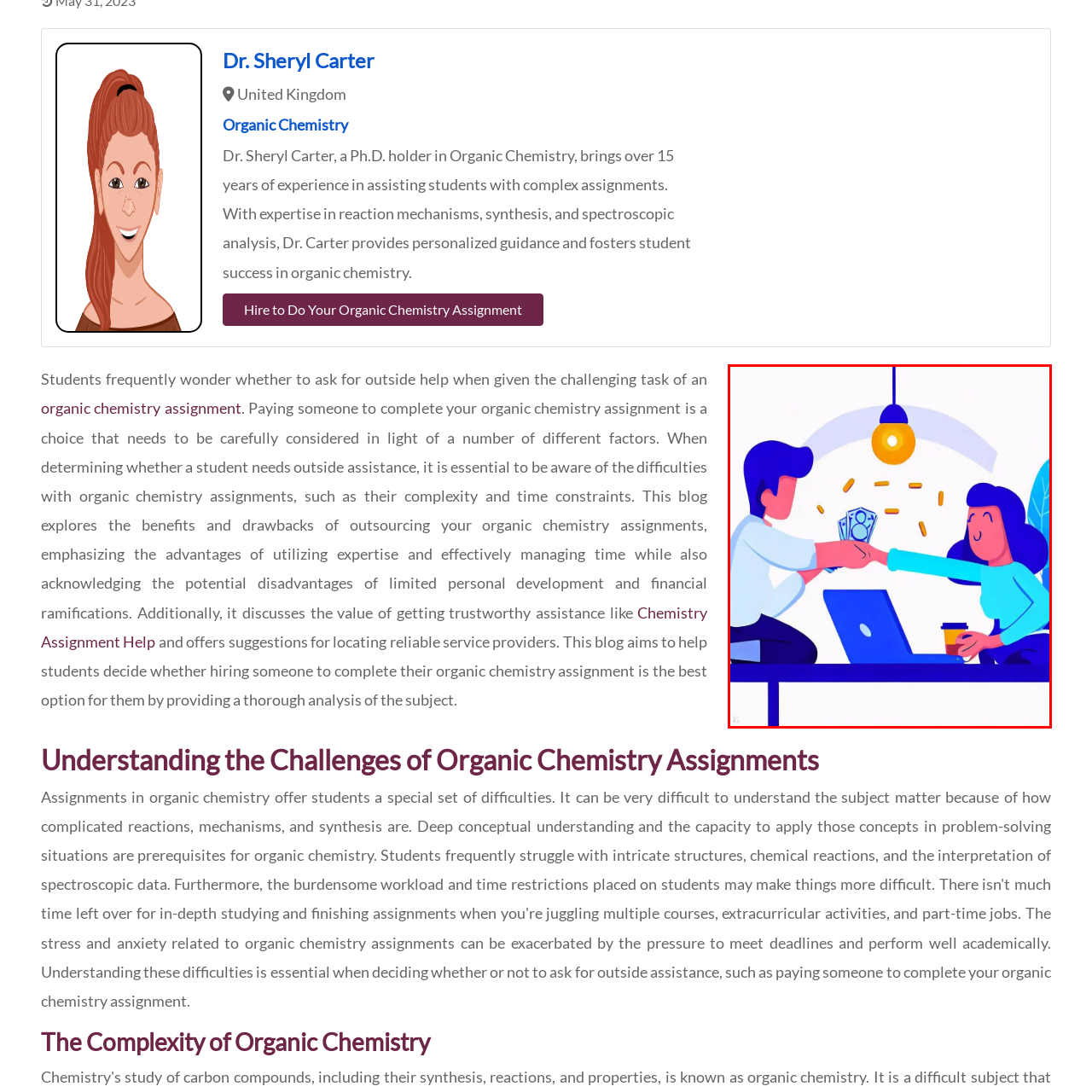What is the likely subject of the service exchange?
Observe the image marked by the red bounding box and generate a detailed answer to the question.

The small capsules falling in the air, accompanying the cash, suggest a connection to a service related to organic chemistry or education, and the overall theme of the illustration resonates with the concept of hiring experts for assistance with challenging assignments, such as those in organic chemistry.